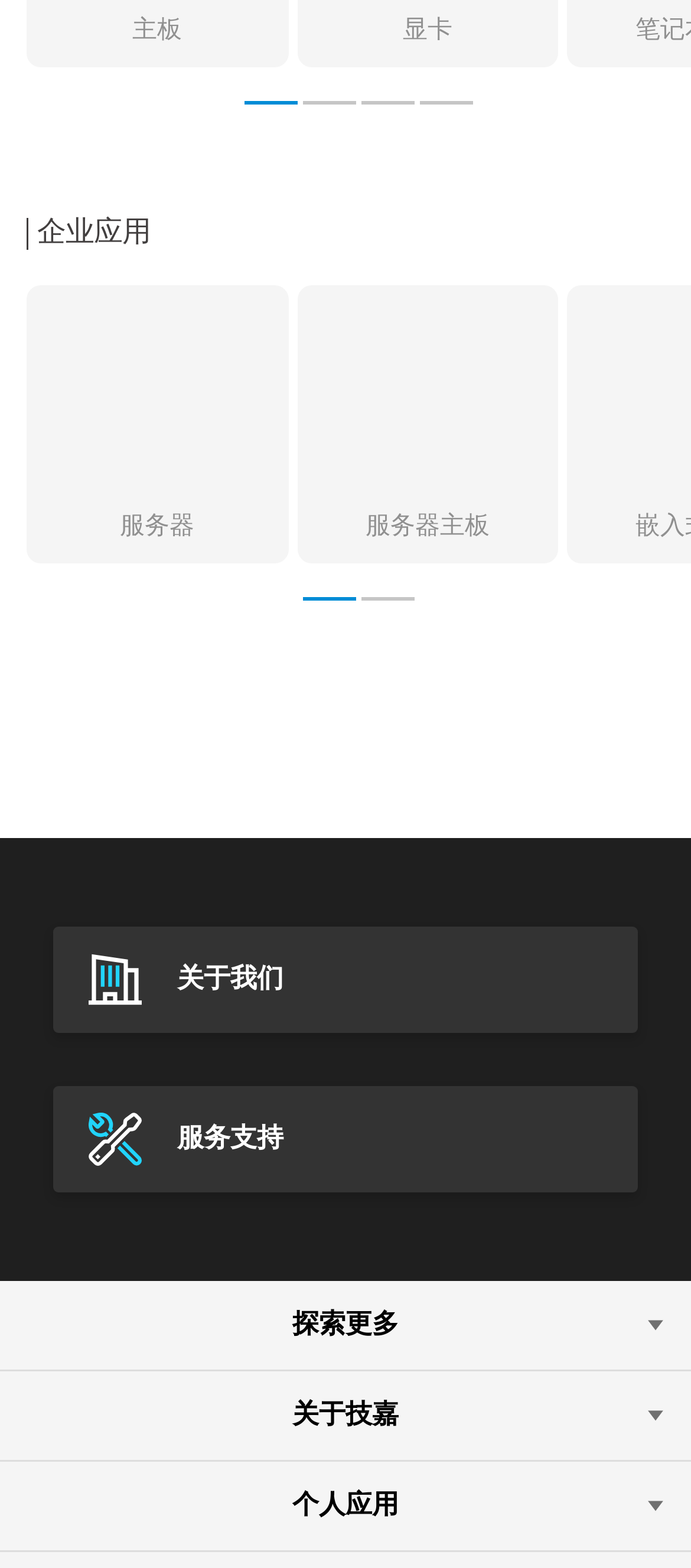Can you specify the bounding box coordinates of the area that needs to be clicked to fulfill the following instruction: "Click on the 'Go to page 1' button"?

[0.354, 0.049, 0.431, 0.083]